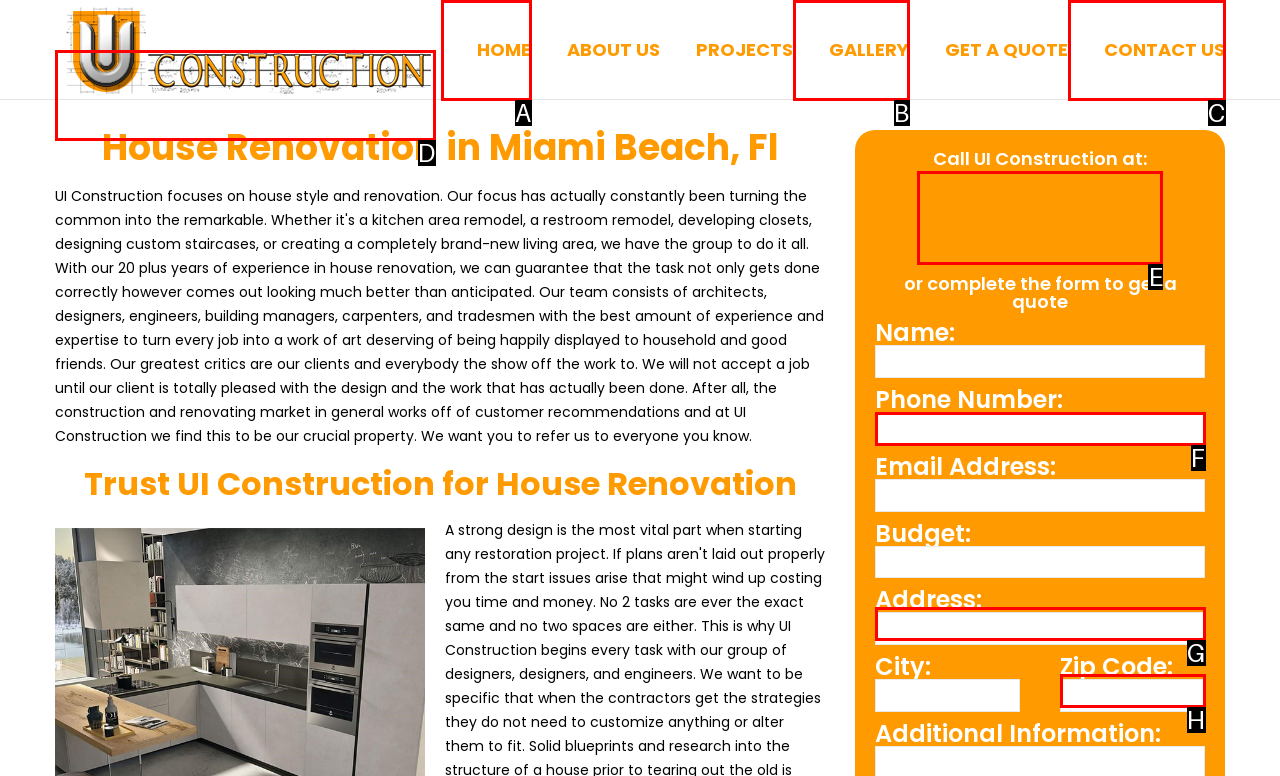Please indicate which HTML element to click in order to fulfill the following task: Click on the 'HOME' link Respond with the letter of the chosen option.

A